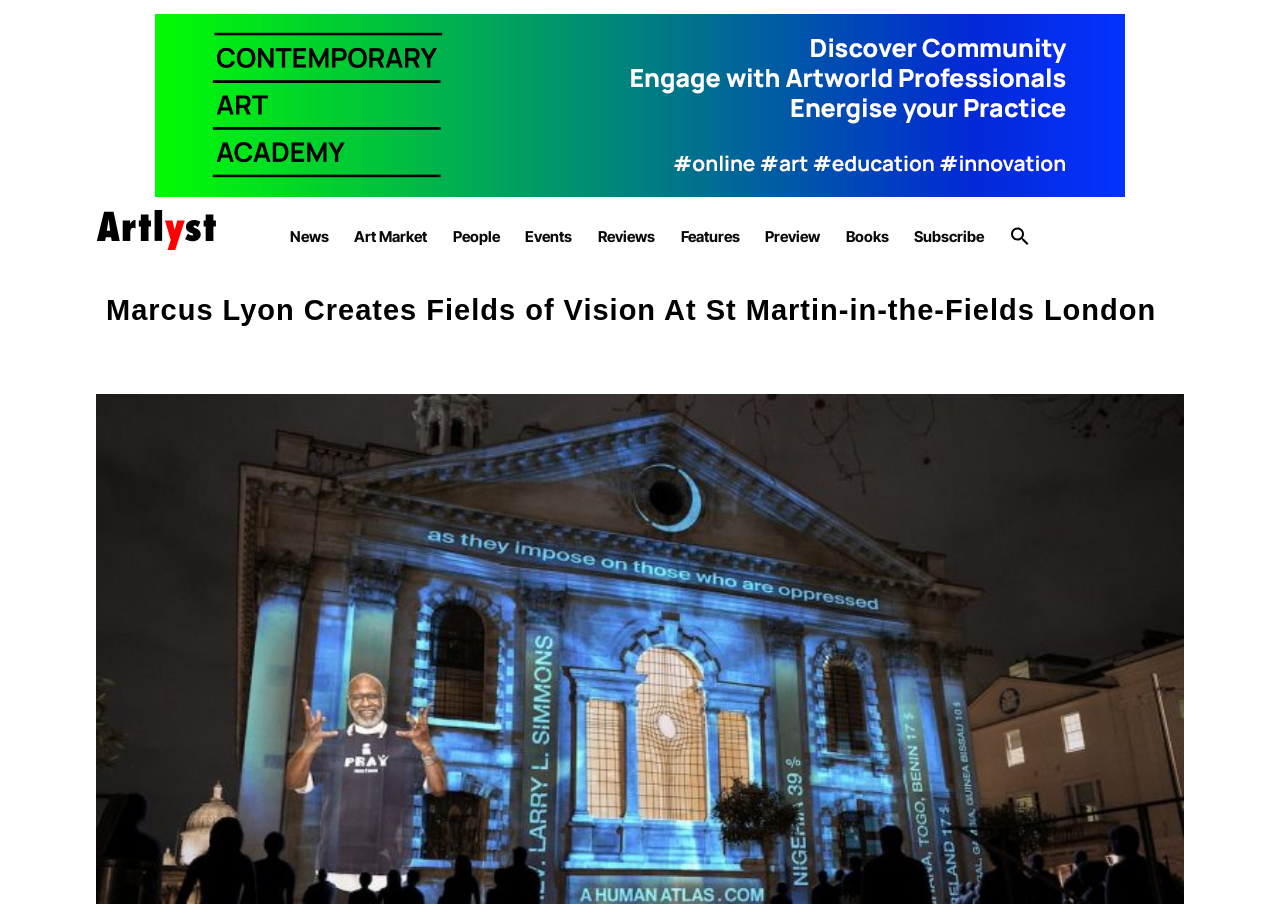How many categories are listed in the top navigation menu?
Please answer the question with a detailed response using the information from the screenshot.

By examining the links in the top navigation menu, I can count 9 categories: News, Art Market, People, Events, Reviews, Features, Preview, Books, and Subscribe.